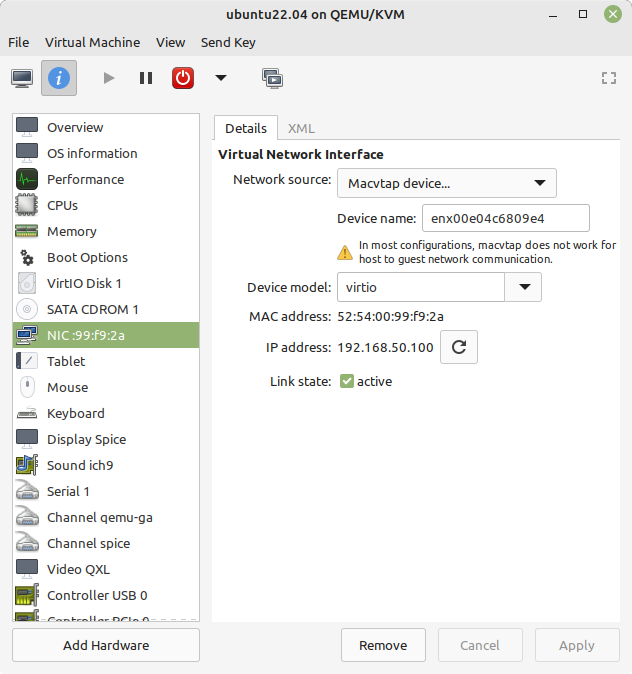What is the selected network source?
Based on the image, answer the question in a detailed manner.

The answer can be found on the right side of the image, where the 'Virtual Network Interface' settings are prominently featured, and the selected network source is explicitly stated as 'Macvtap device'.